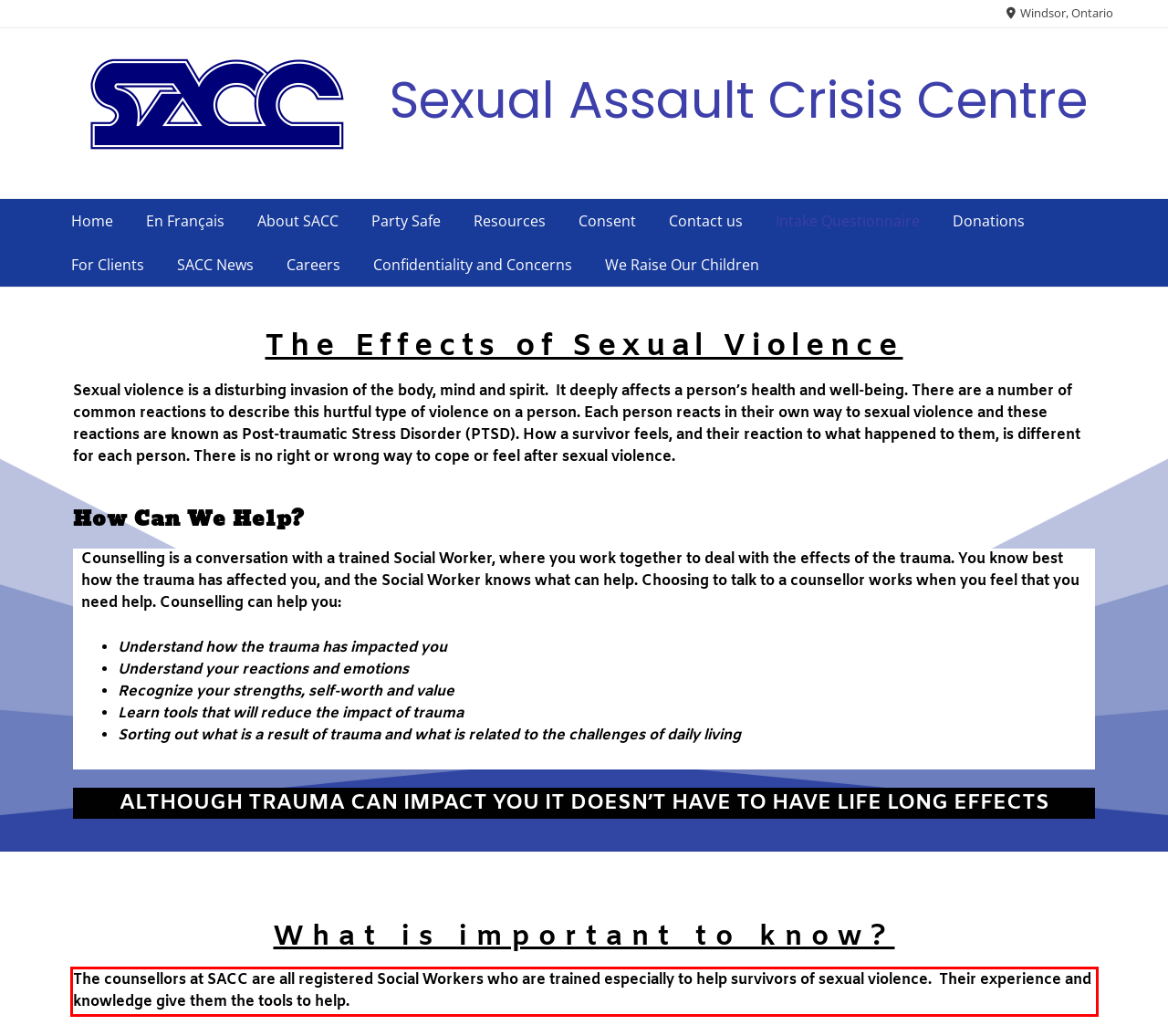Examine the screenshot of the webpage, locate the red bounding box, and perform OCR to extract the text contained within it.

The counsellors at SACC are all registered Social Workers who are trained especially to help survivors of sexual violence. Their experience and knowledge give them the tools to help.